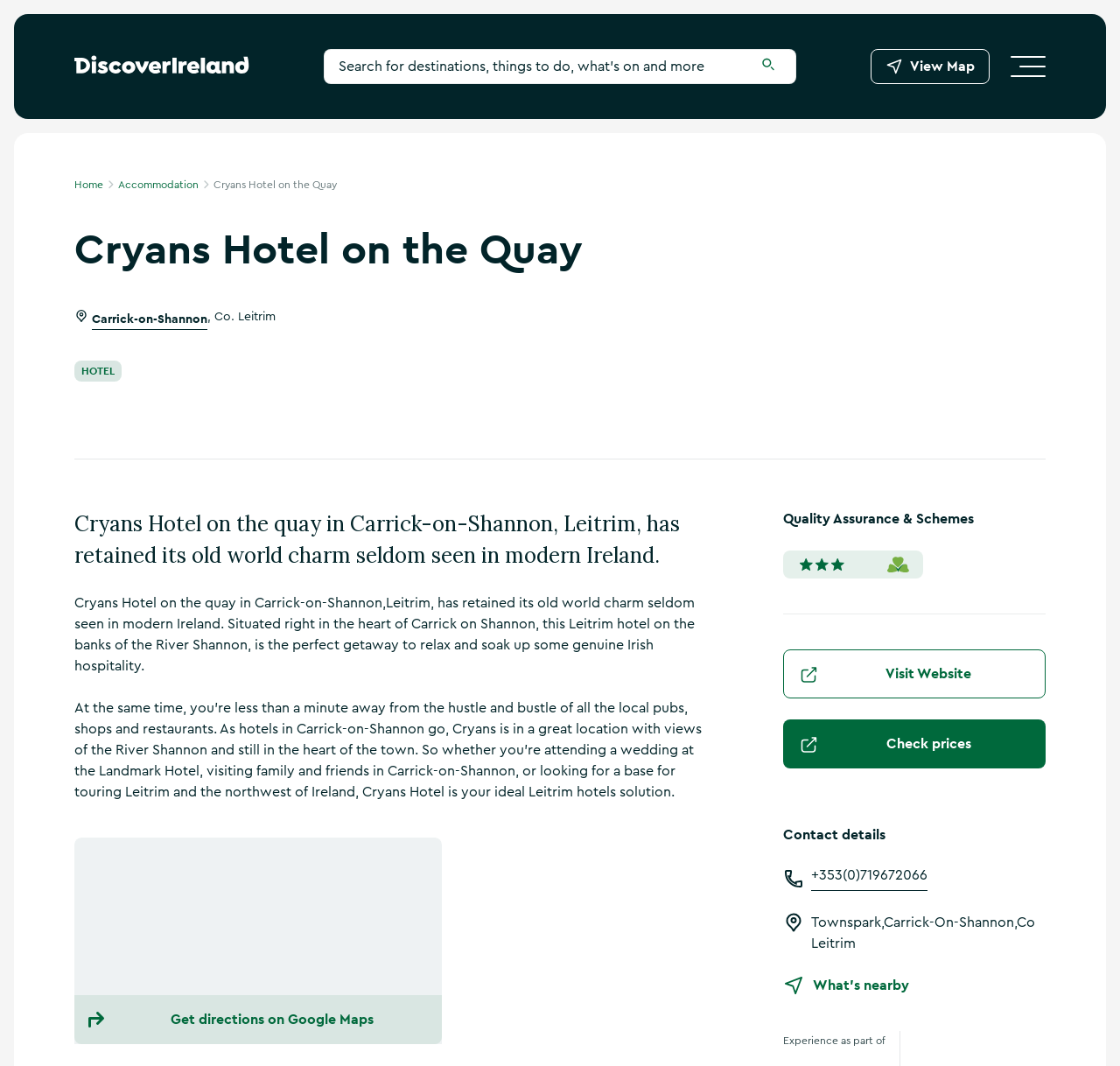Based on the image, provide a detailed and complete answer to the question: 
What is the phone number of the hotel?

I found the answer by looking at the link element that says '+353(0)719672066' which is likely the phone number of the hotel. This element is located in a section that says 'Contact details' which suggests that it is related to contacting the hotel.